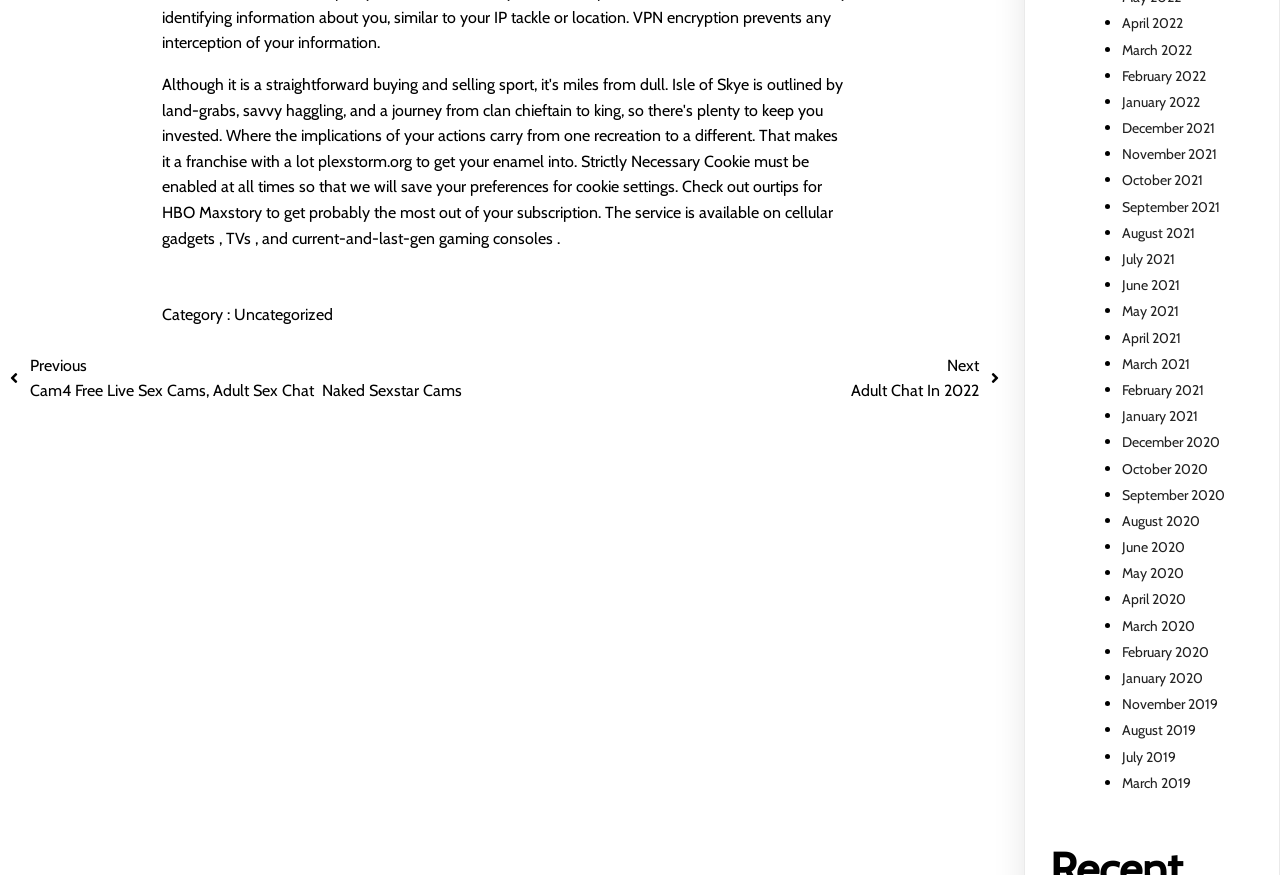Provide the bounding box coordinates in the format (top-left x, top-left y, bottom-right x, bottom-right y). All values are floating point numbers between 0 and 1. Determine the bounding box coordinate of the UI element described as: September 2021

[0.877, 0.226, 0.953, 0.246]